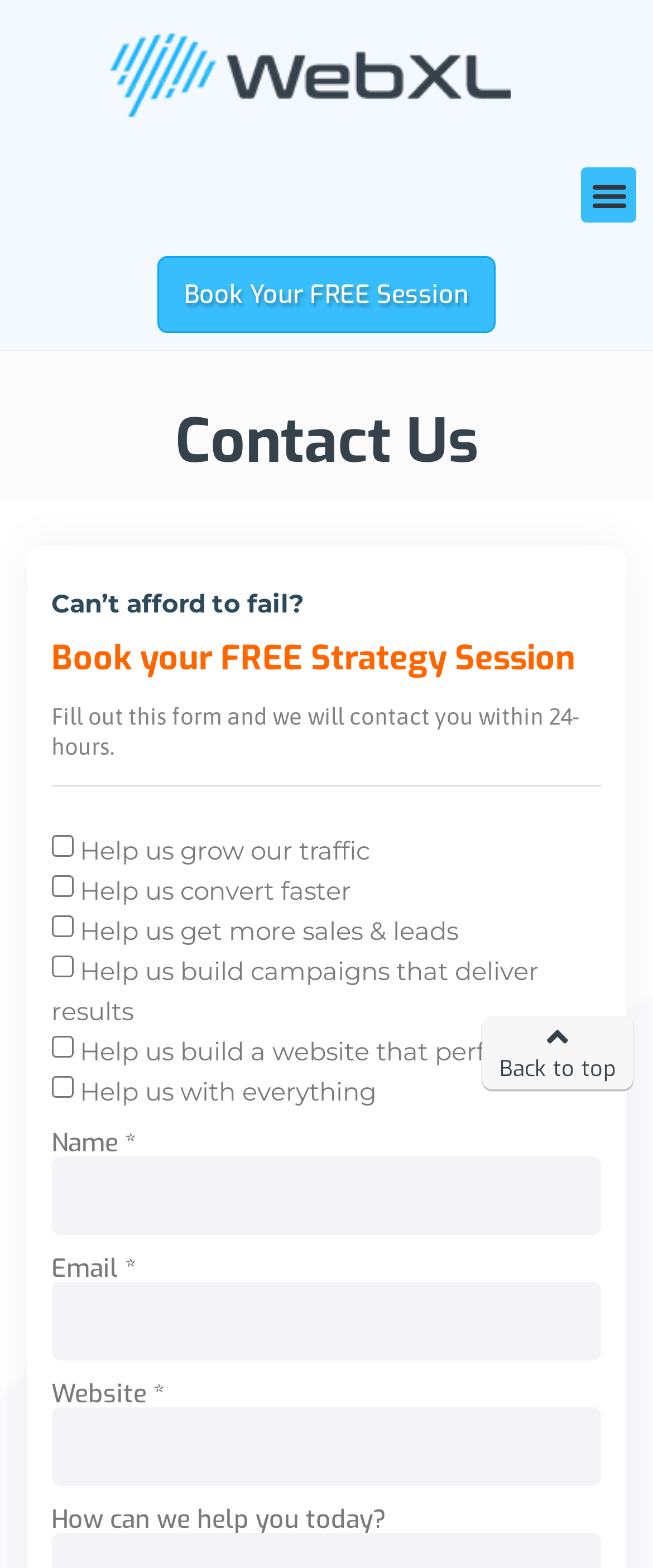Respond to the question with just a single word or phrase: 
What is the required information to fill out the contact form?

Name, Email, Website